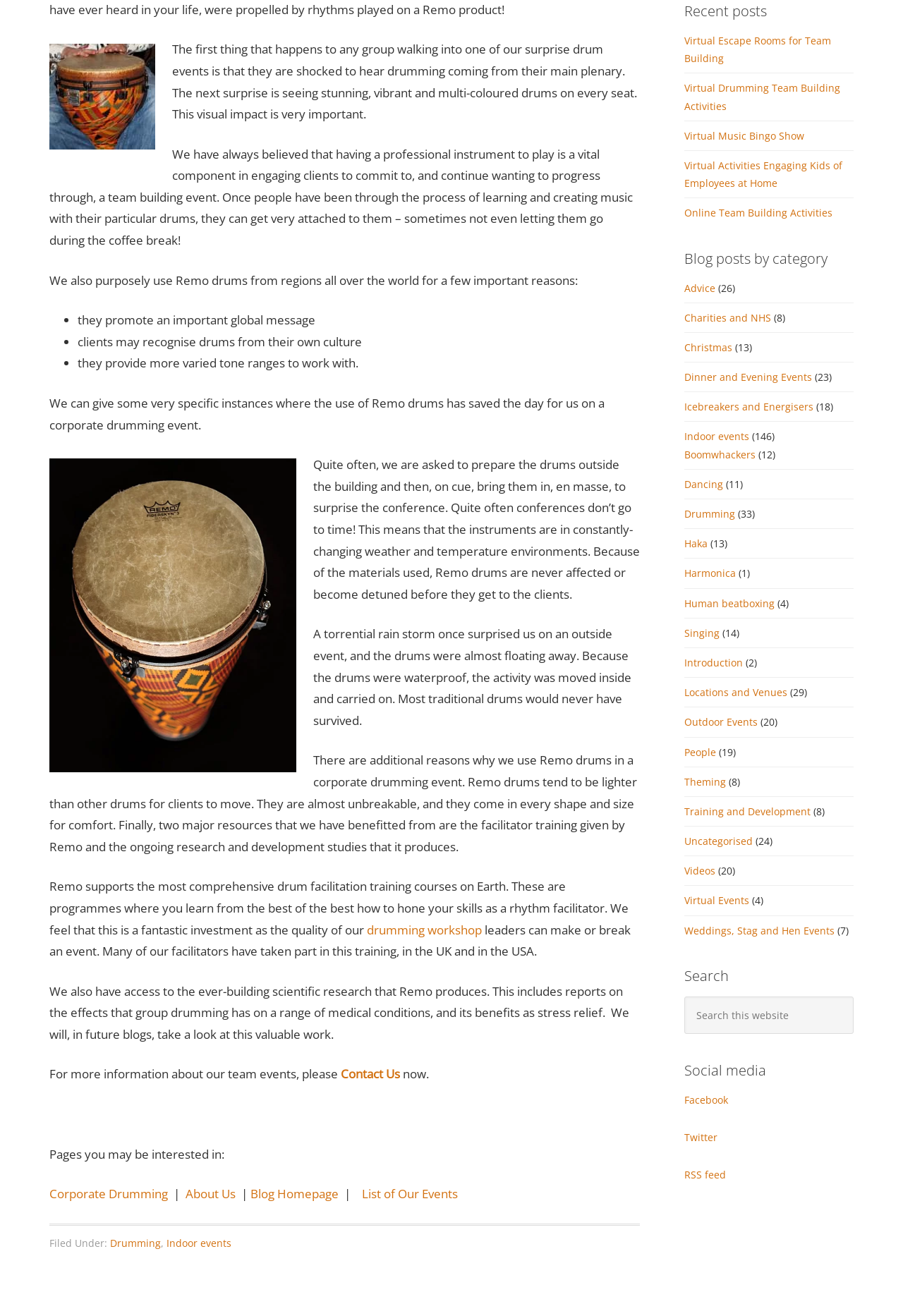Provide the bounding box coordinates of the HTML element this sentence describes: "Contact Us".

[0.377, 0.81, 0.443, 0.822]